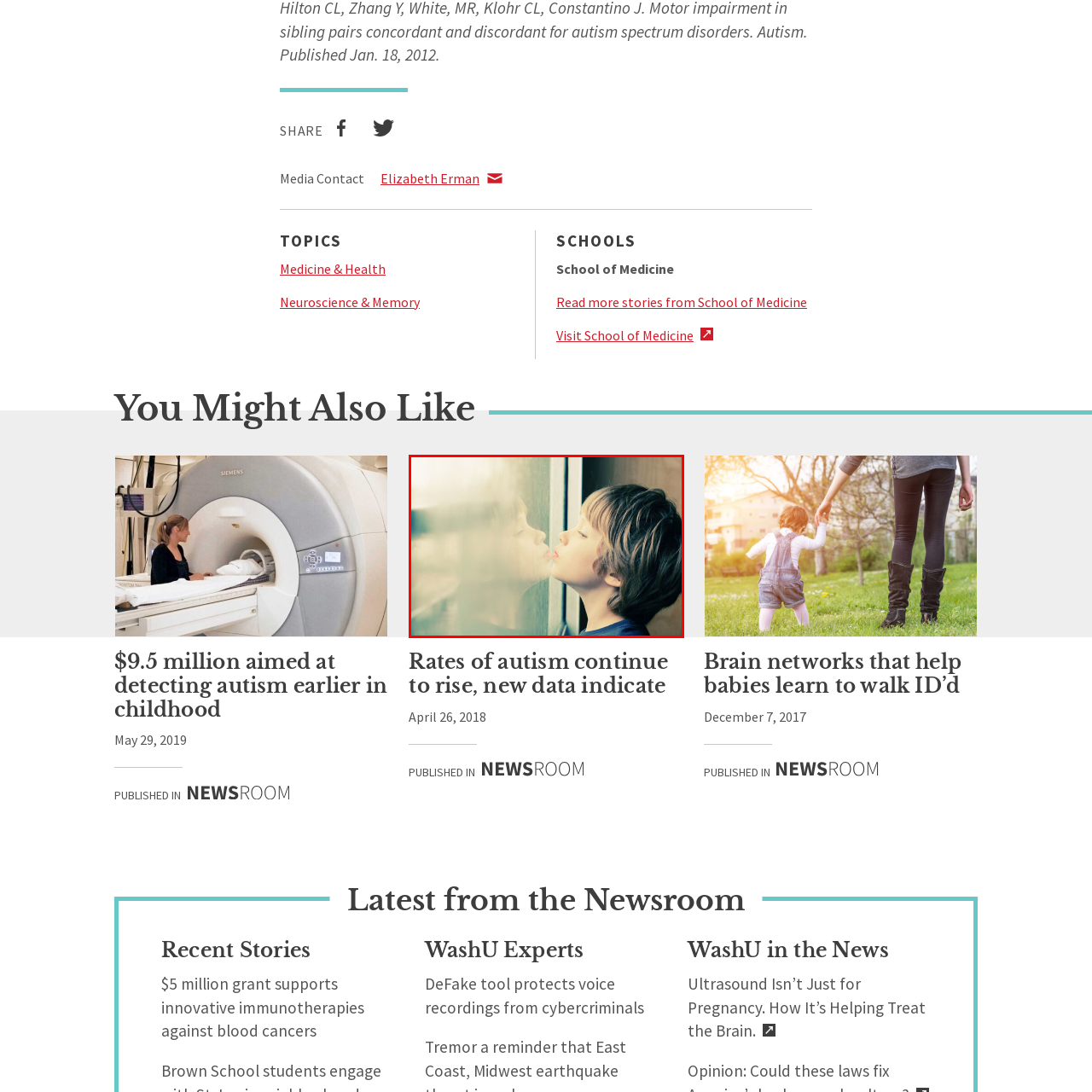What is the mood of the scene? Observe the image within the red bounding box and give a one-word or short-phrase answer.

Quiet reflection